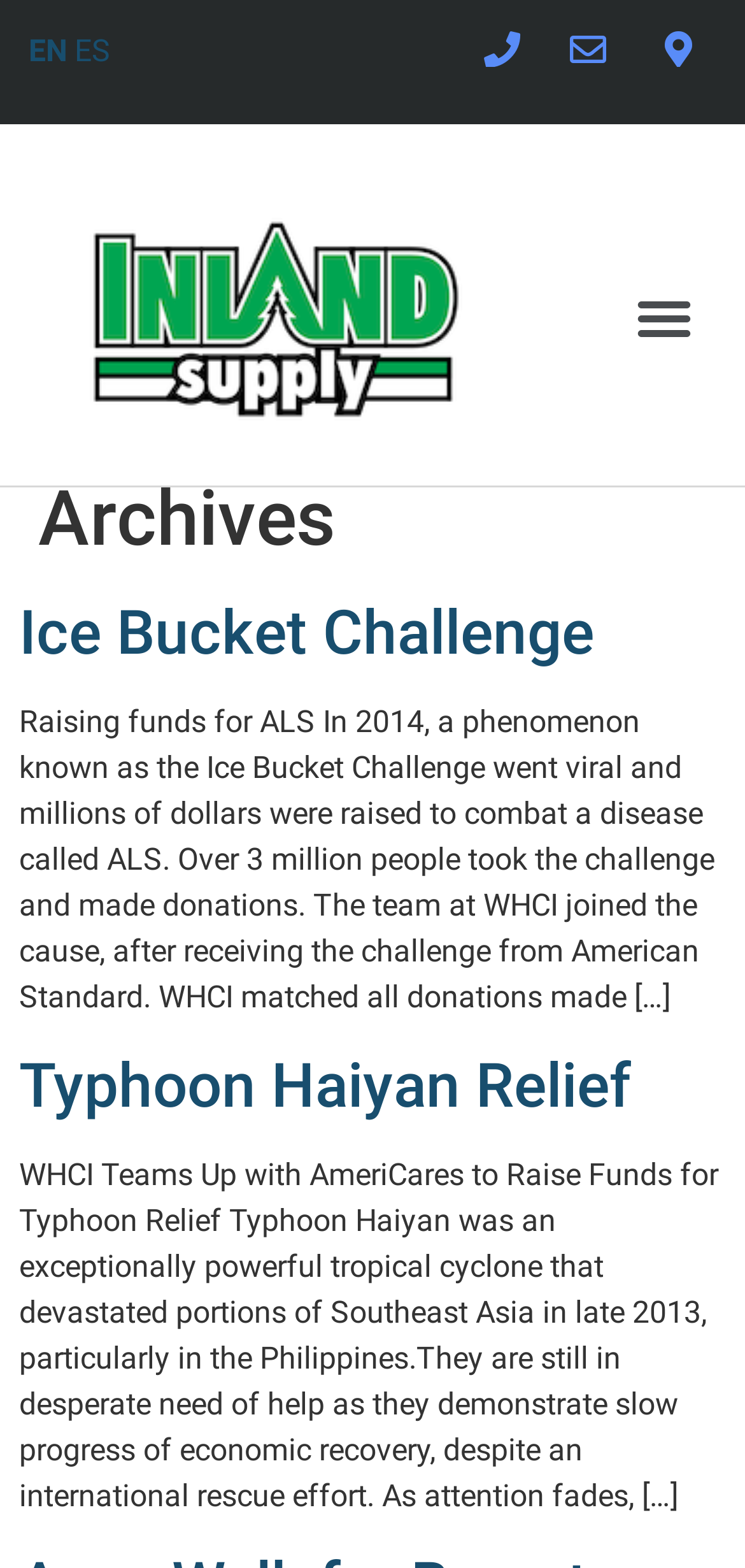Provide a thorough description of the webpage you see.

The webpage is a blog from Inland Pipe & Supply, featuring a collection of articles. At the top, there are four links aligned horizontally, followed by a menu toggle button on the right side. Below these elements, there is a header section with the title "Archives". 

The main content area is divided into two articles, one below the other. The first article is titled "Ice Bucket Challenge" and has a link with the same title. The article discusses how the team at WHCI participated in the Ice Bucket Challenge to raise funds for ALS. 

The second article is titled "Typhoon Haiyan Relief" and also has a link with the same title. This article talks about WHCI's efforts to raise funds for typhoon relief in the Philippines. 

On the top-left corner, there are two language links, "EN" and "ES", allowing users to switch between English and Spanish.